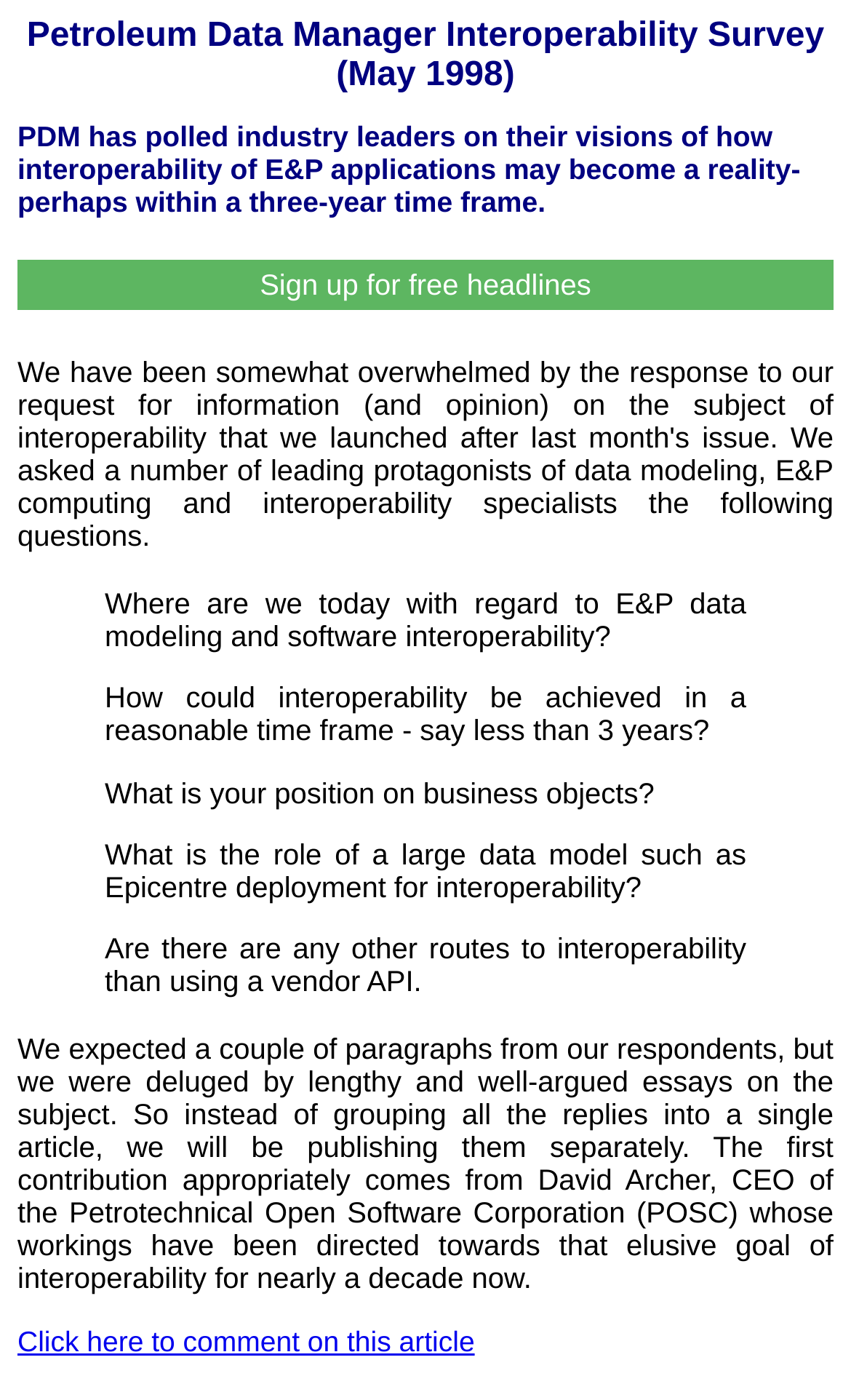How many years is the time frame for achieving interoperability?
Please use the visual content to give a single word or phrase answer.

3 years